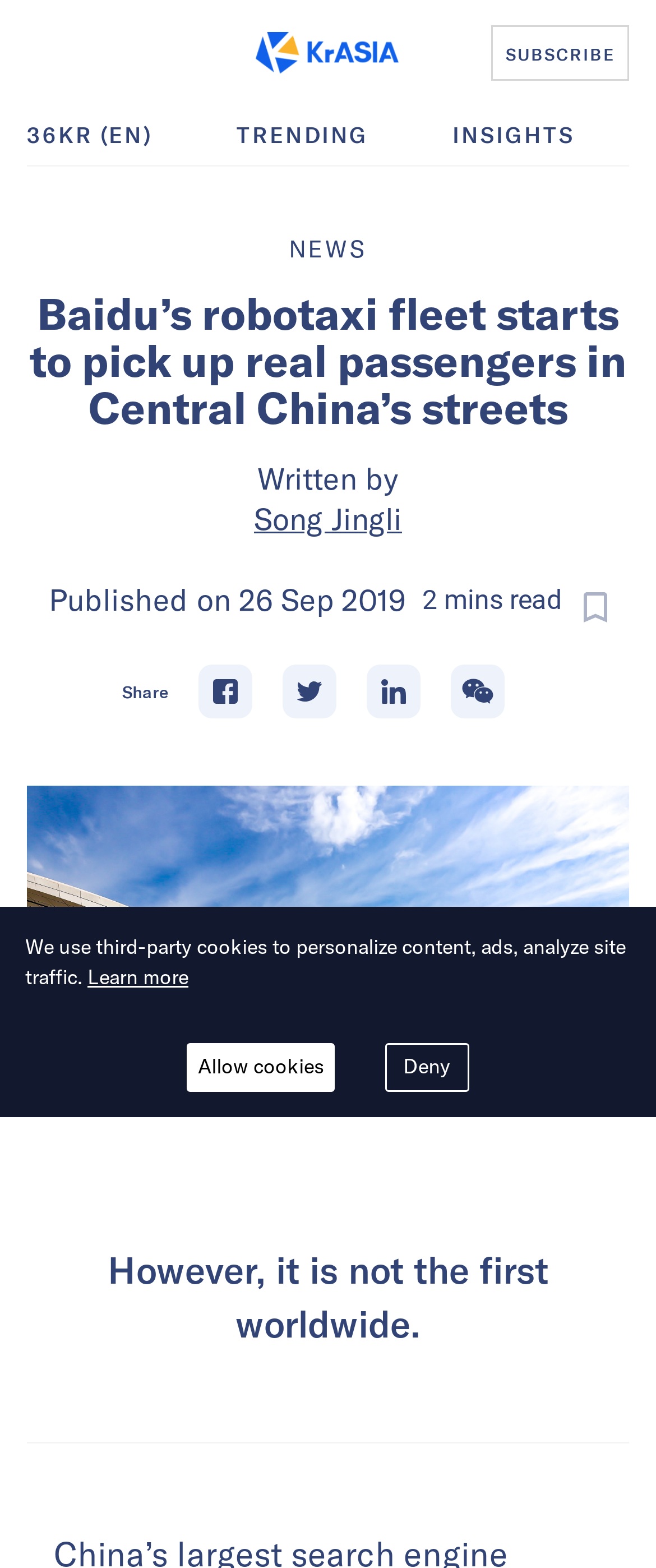Answer the question below in one word or phrase:
What are the social media platforms available for sharing the article?

Facebook, Twitter, Linkedin, WhatsApp